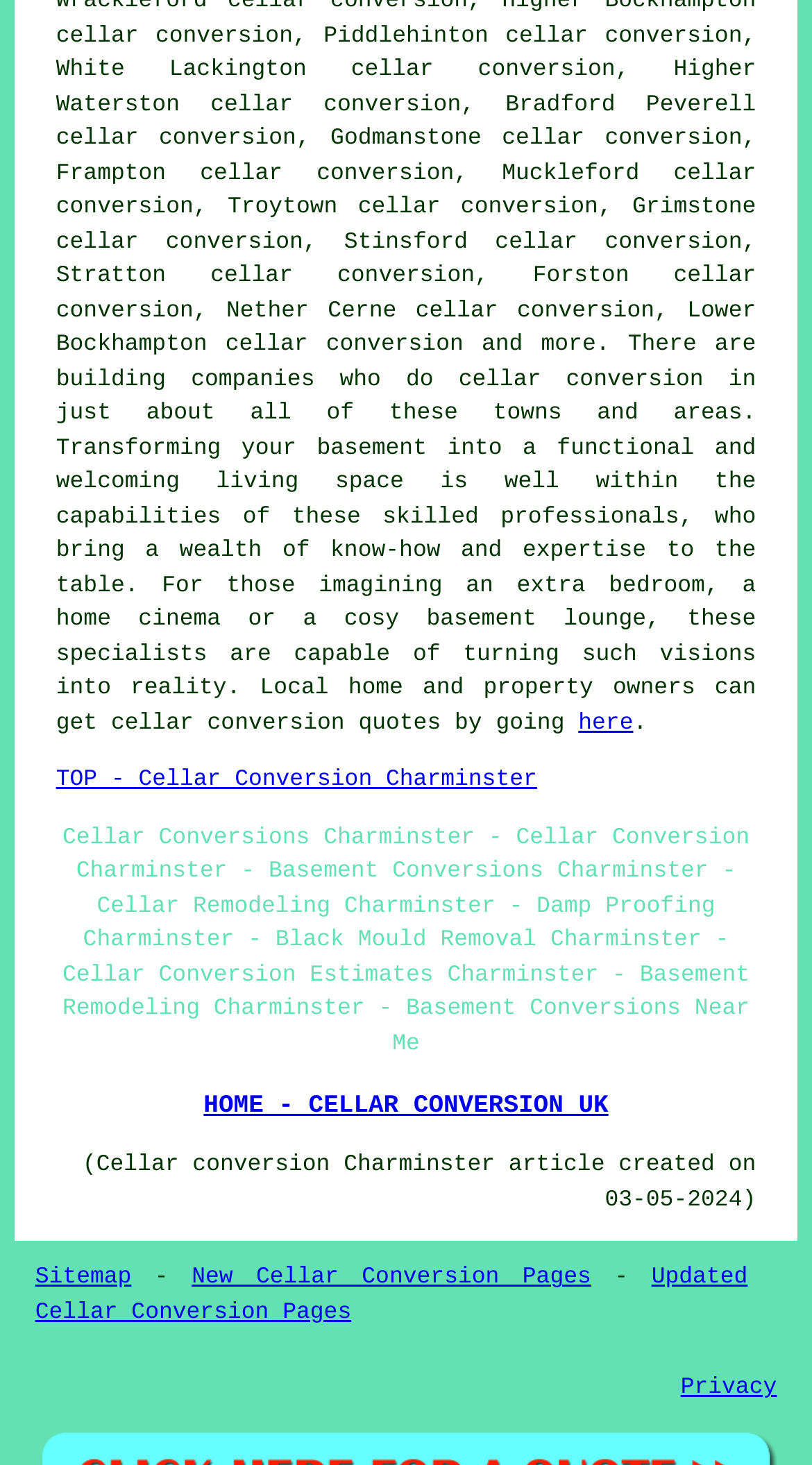Determine the bounding box coordinates of the element that should be clicked to execute the following command: "Check the privacy policy".

[0.838, 0.94, 0.957, 0.957]